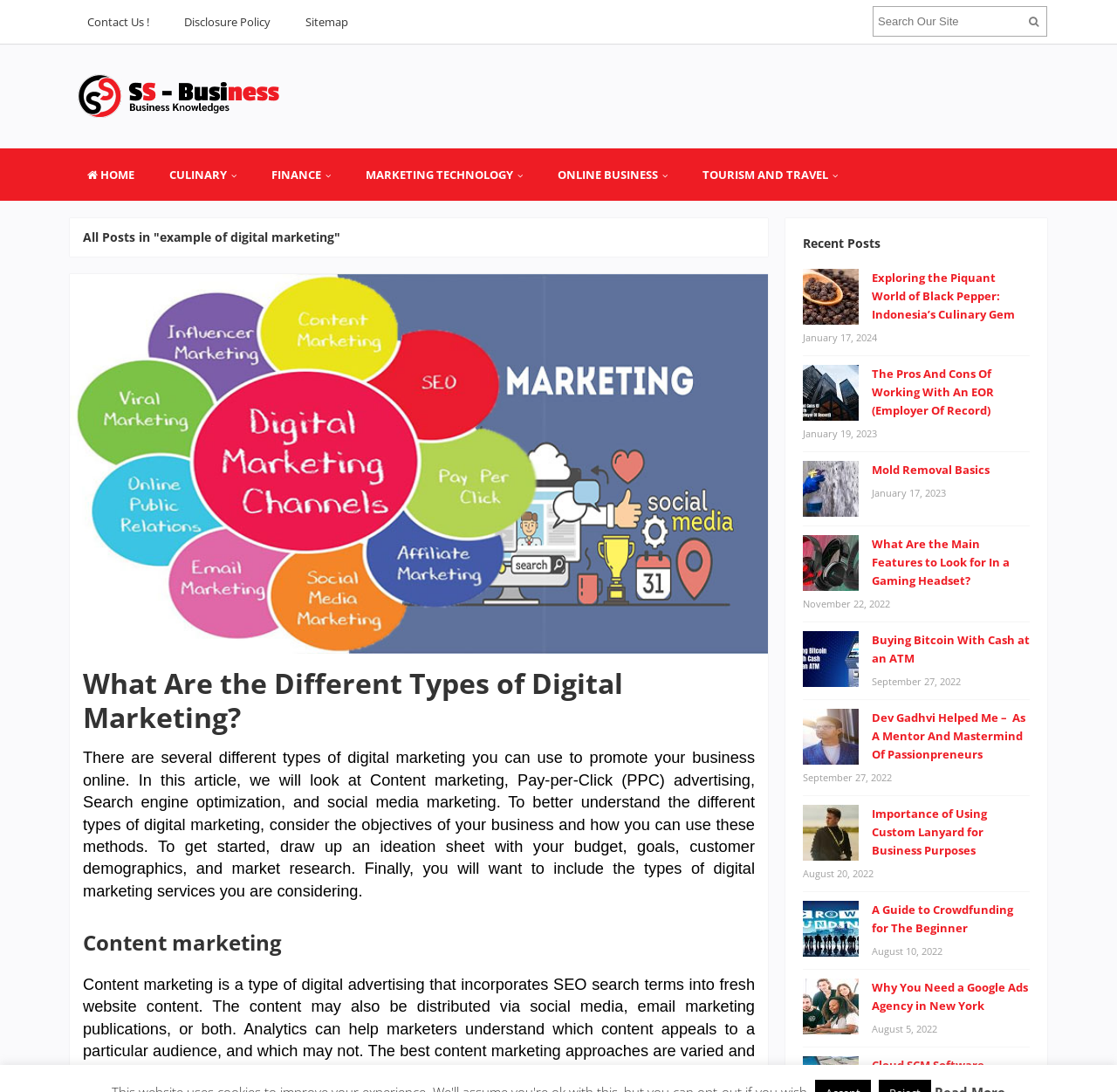Specify the bounding box coordinates for the region that must be clicked to perform the given instruction: "Read What Are the Different Types of Digital Marketing?".

[0.062, 0.588, 0.688, 0.602]